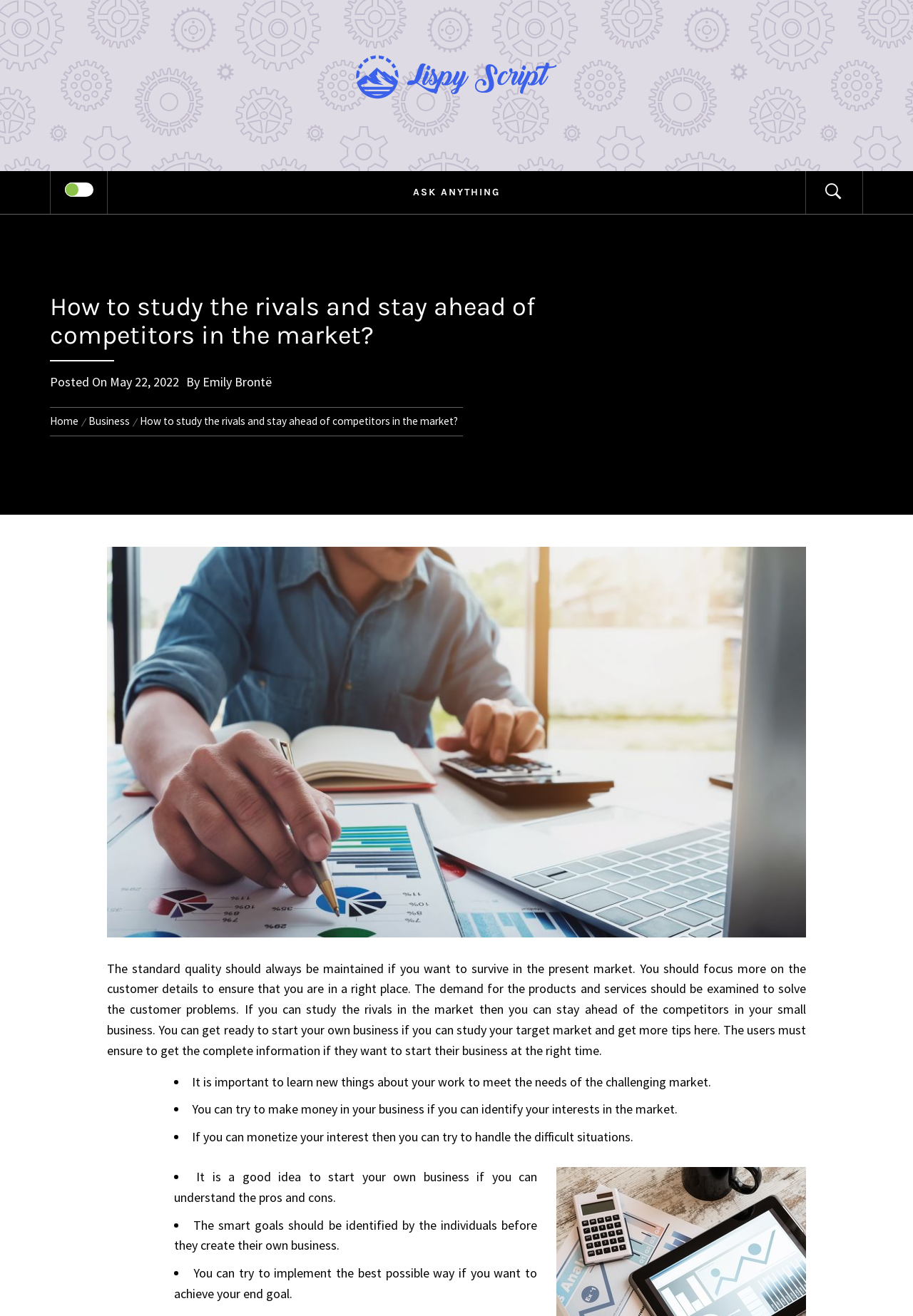What is the text of the webpage's headline?

How to study the rivals and stay ahead of competitors in the market?